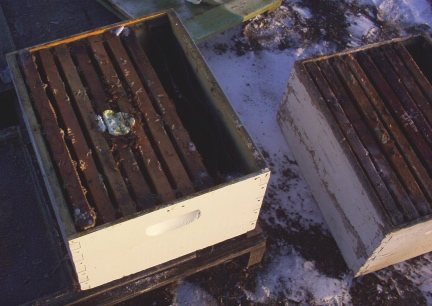Please provide a detailed answer to the question below by examining the image:
What is the purpose of the open hive box?

The purpose of the open hive box is to reveal the frames inside, possibly containing honeycomb or beeswax, which provides insight into the management of bee colonies during colder months.